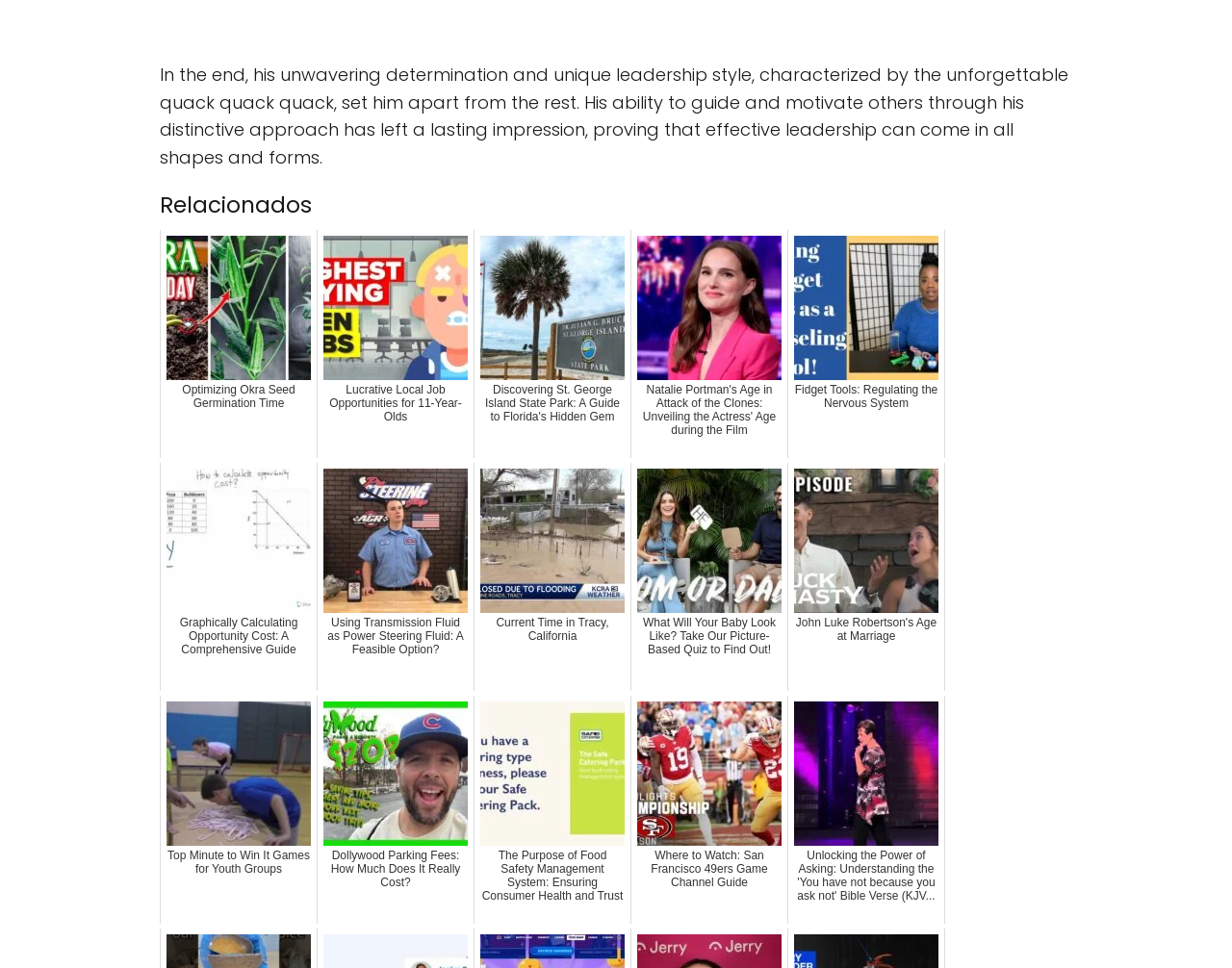Please give the bounding box coordinates of the area that should be clicked to fulfill the following instruction: "Read about Optimizing Okra Seed Germination Time". The coordinates should be in the format of four float numbers from 0 to 1, i.e., [left, top, right, bottom].

[0.13, 0.237, 0.258, 0.473]